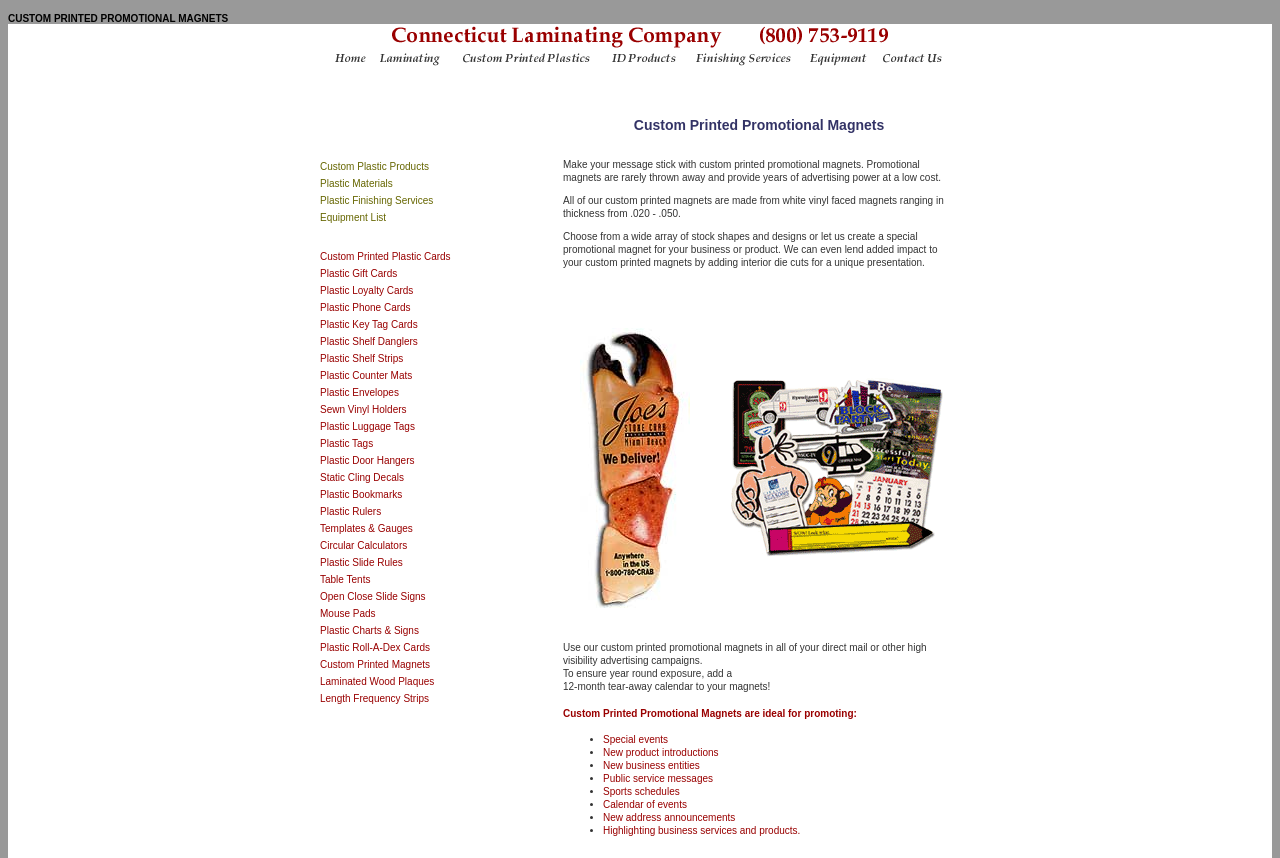What type of products are offered by this company?
Look at the screenshot and give a one-word or phrase answer.

Custom printed plastic products